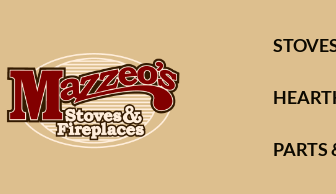What type of products does Mazzeo's Stoves & Fireplaces provide? Please answer the question using a single word or phrase based on the image.

Heating products